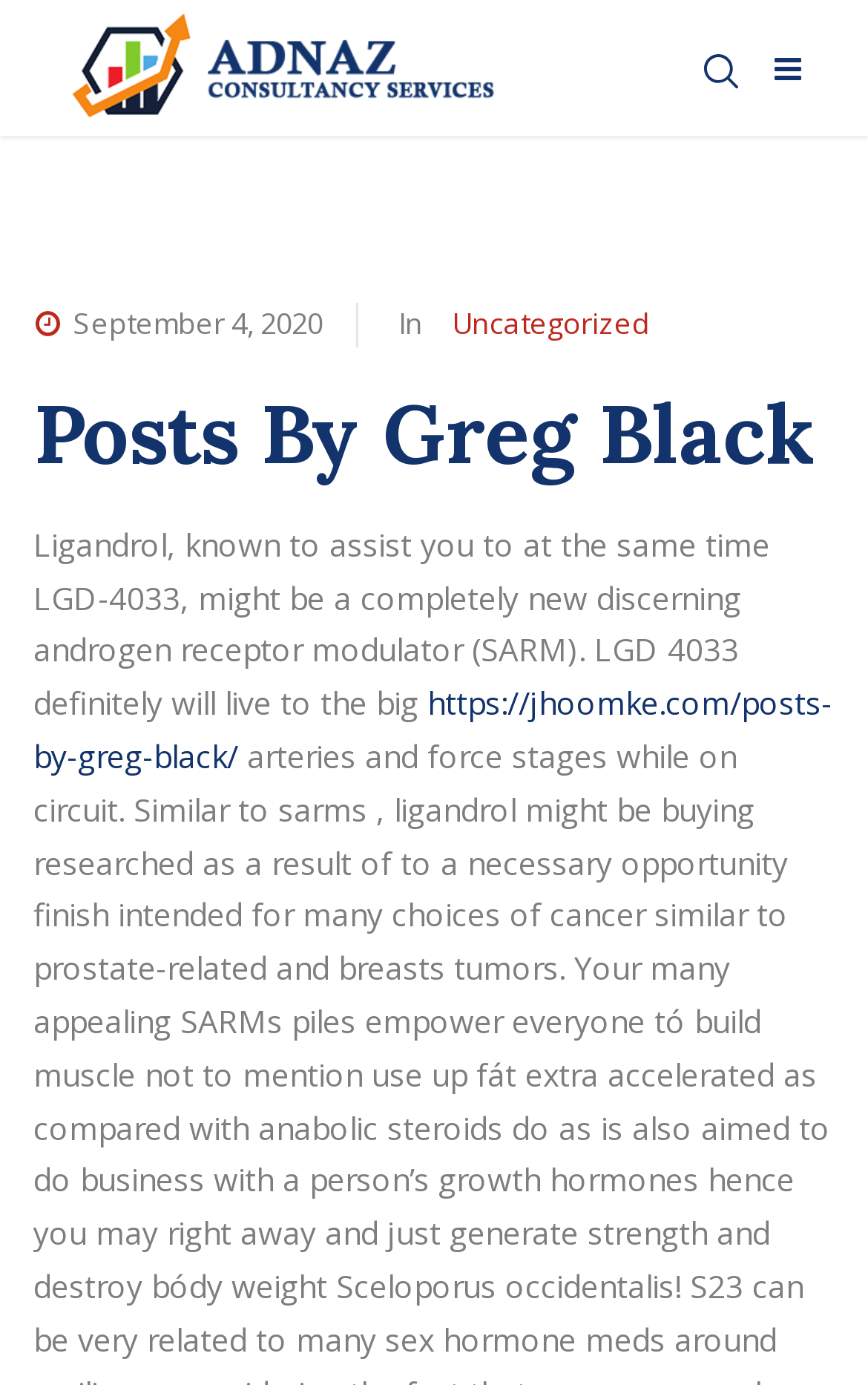Predict the bounding box coordinates for the UI element described as: "alt="Fexa"". The coordinates should be four float numbers between 0 and 1, presented as [left, top, right, bottom].

[0.077, 0.008, 0.59, 0.09]